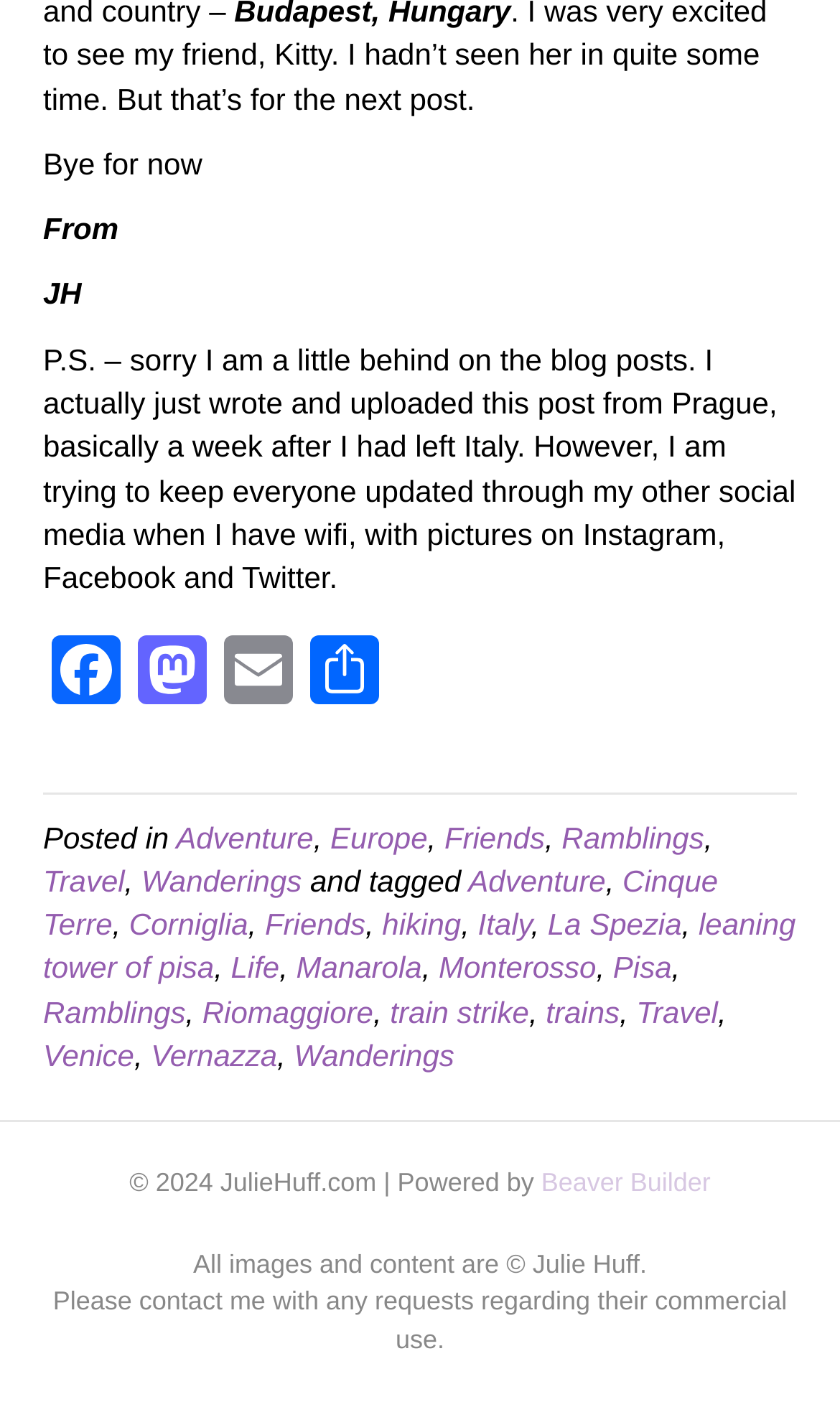What is the author's name?
Please utilize the information in the image to give a detailed response to the question.

The author's name is mentioned in the text 'From JH' at the top of the webpage.